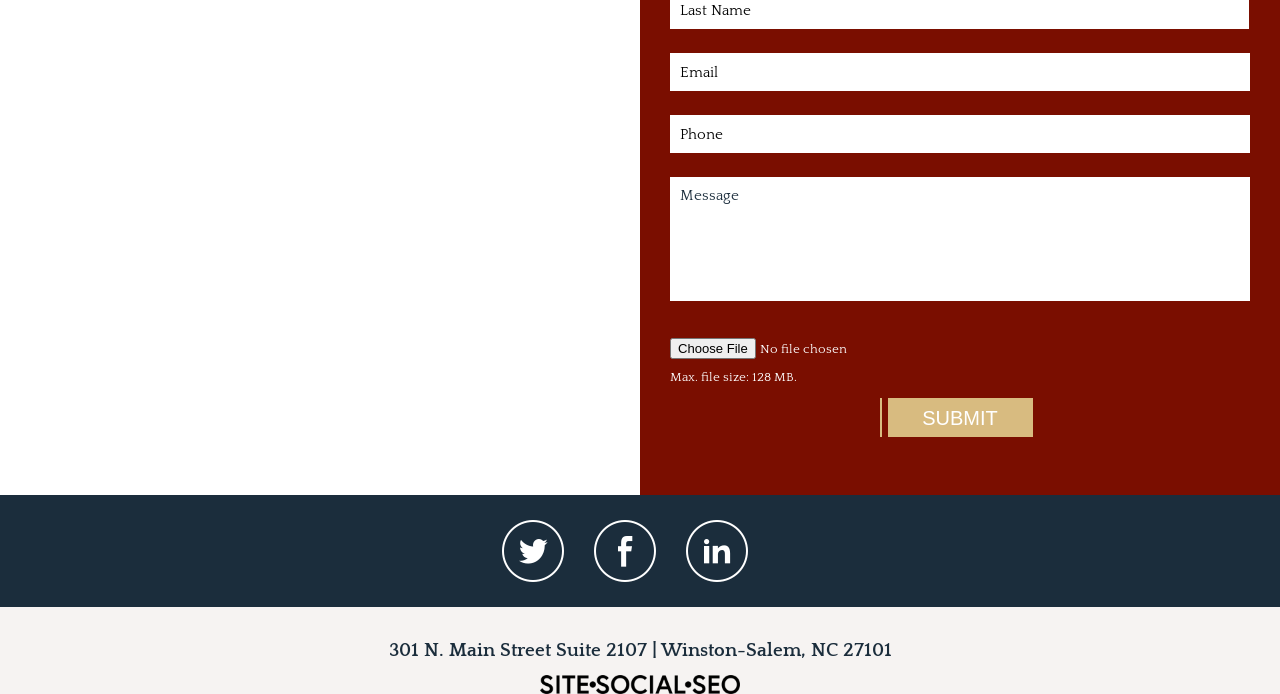Kindly determine the bounding box coordinates for the area that needs to be clicked to execute this instruction: "Visit Facebook".

[0.392, 0.749, 0.441, 0.839]